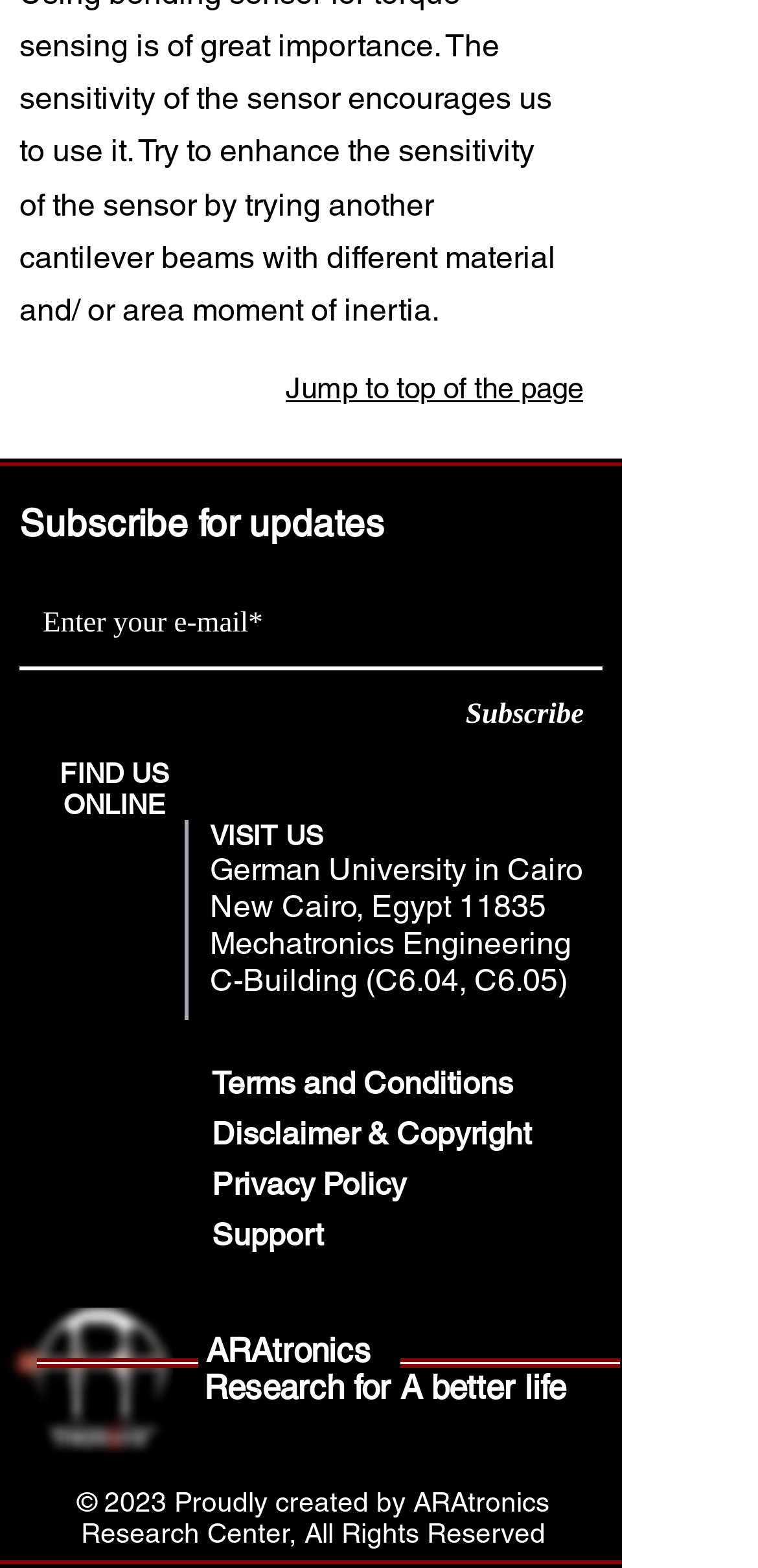Provide the bounding box coordinates of the section that needs to be clicked to accomplish the following instruction: "Jump to top of the page."

[0.377, 0.237, 0.769, 0.258]